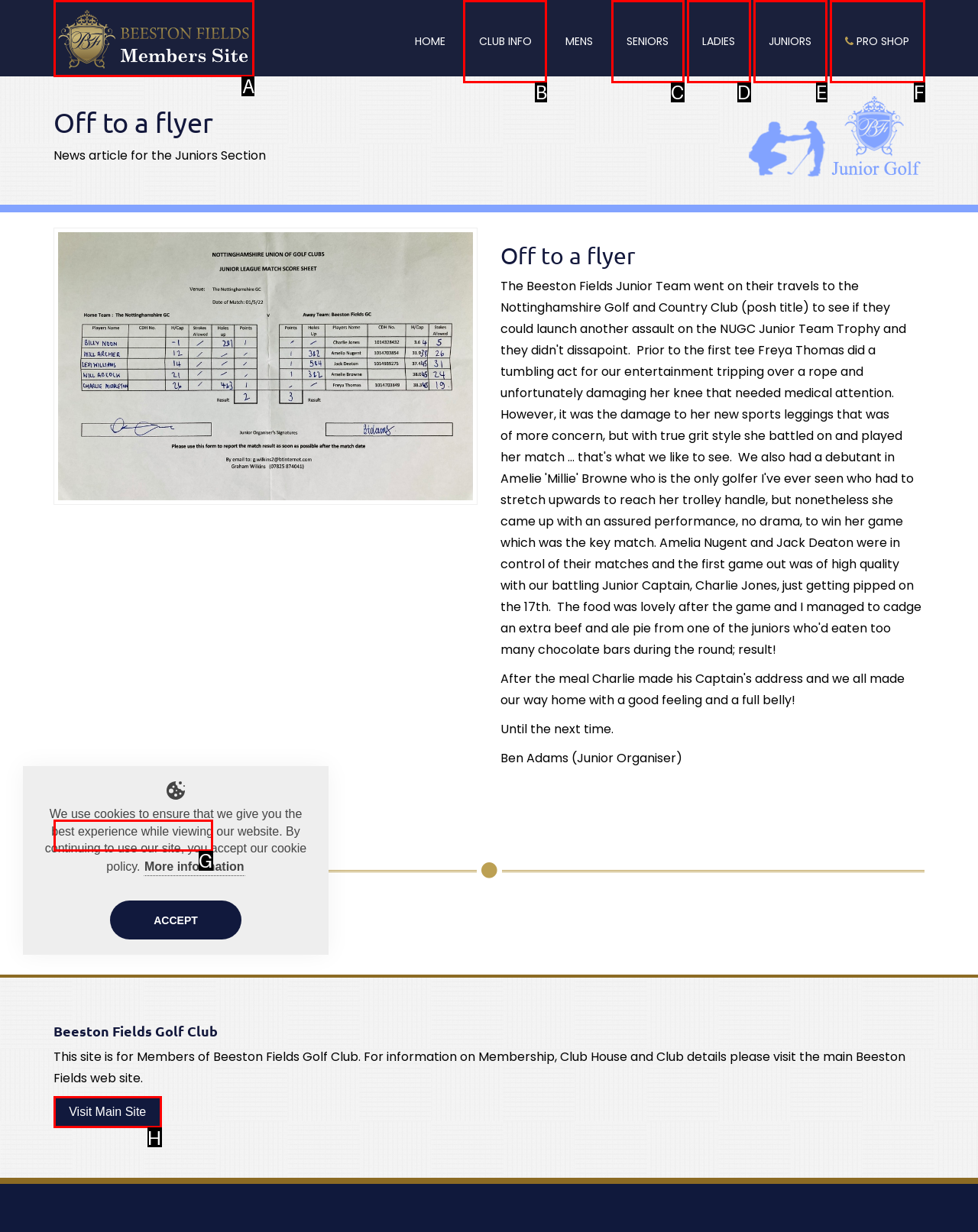Which option should be clicked to complete this task: View club information
Reply with the letter of the correct choice from the given choices.

B